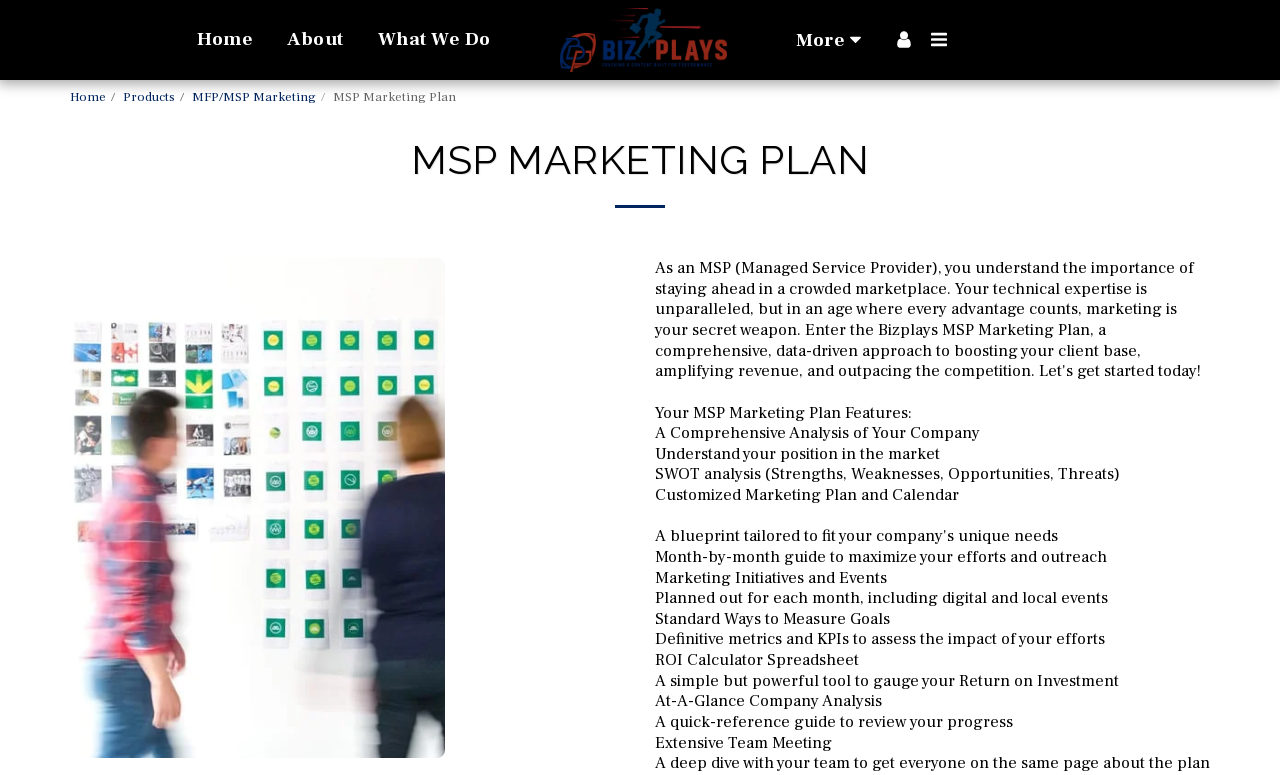Please locate the bounding box coordinates of the region I need to click to follow this instruction: "learn about the company".

[0.213, 0.026, 0.28, 0.075]